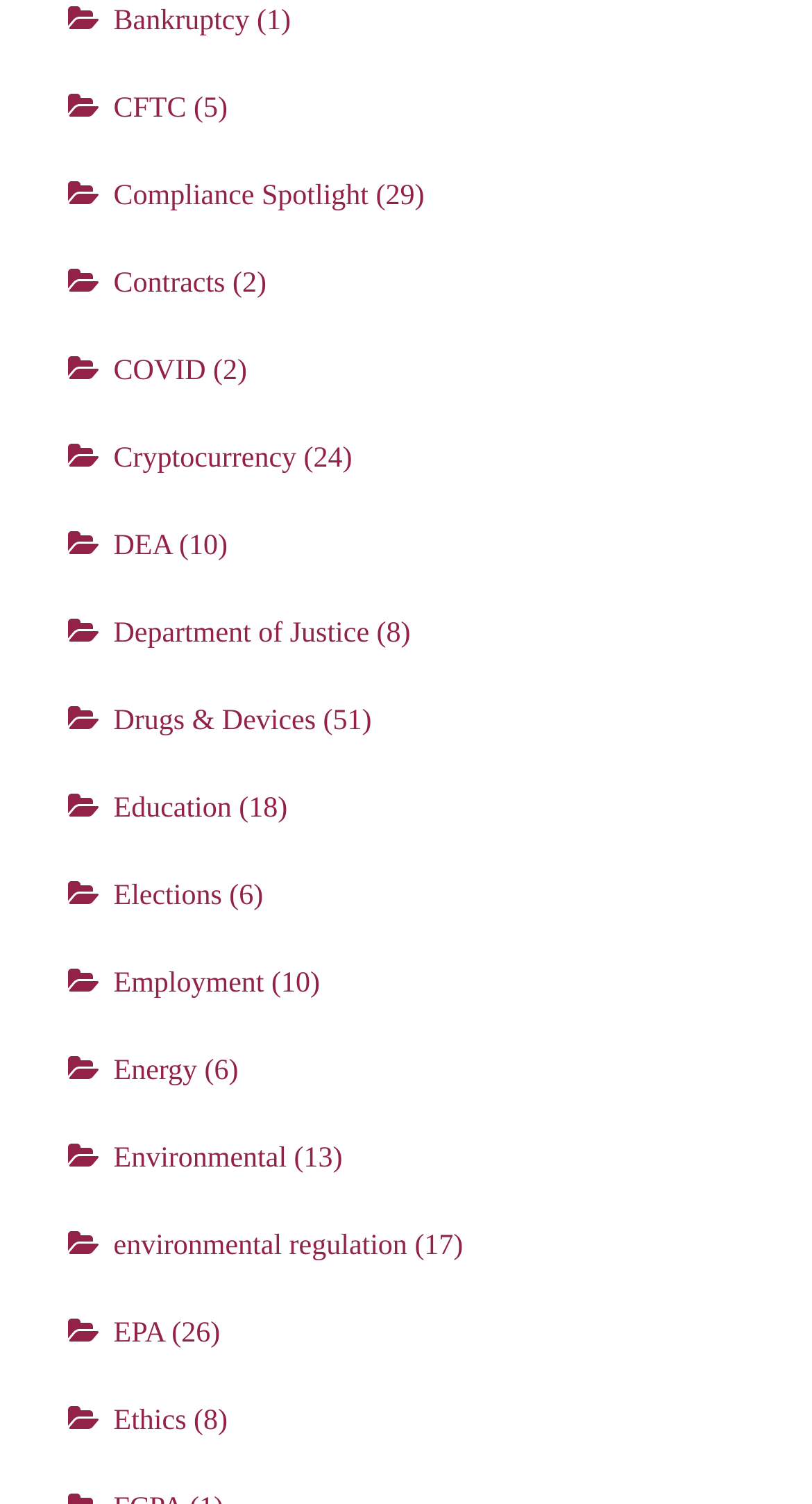Determine the bounding box coordinates of the clickable region to execute the instruction: "Learn about Cryptocurrency". The coordinates should be four float numbers between 0 and 1, denoted as [left, top, right, bottom].

[0.14, 0.295, 0.365, 0.316]